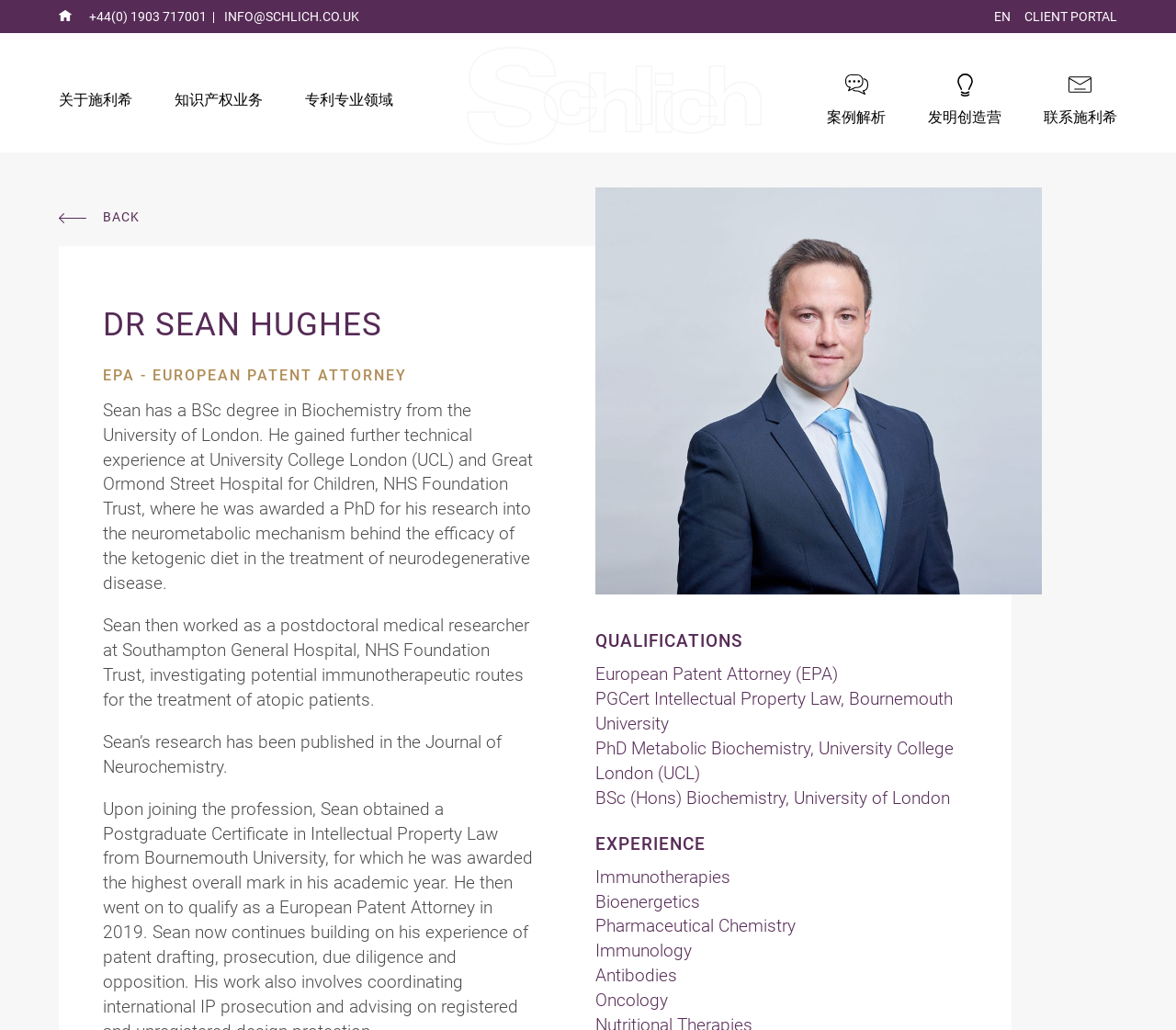Where did Sean gain further technical experience?
Please answer the question as detailed as possible.

According to the webpage, Sean gained further technical experience at University College London (UCL) and Great Ormond Street Hospital for Children, NHS Foundation Trust, which is mentioned in the static text under the 'DR SEAN HUGHES' heading.